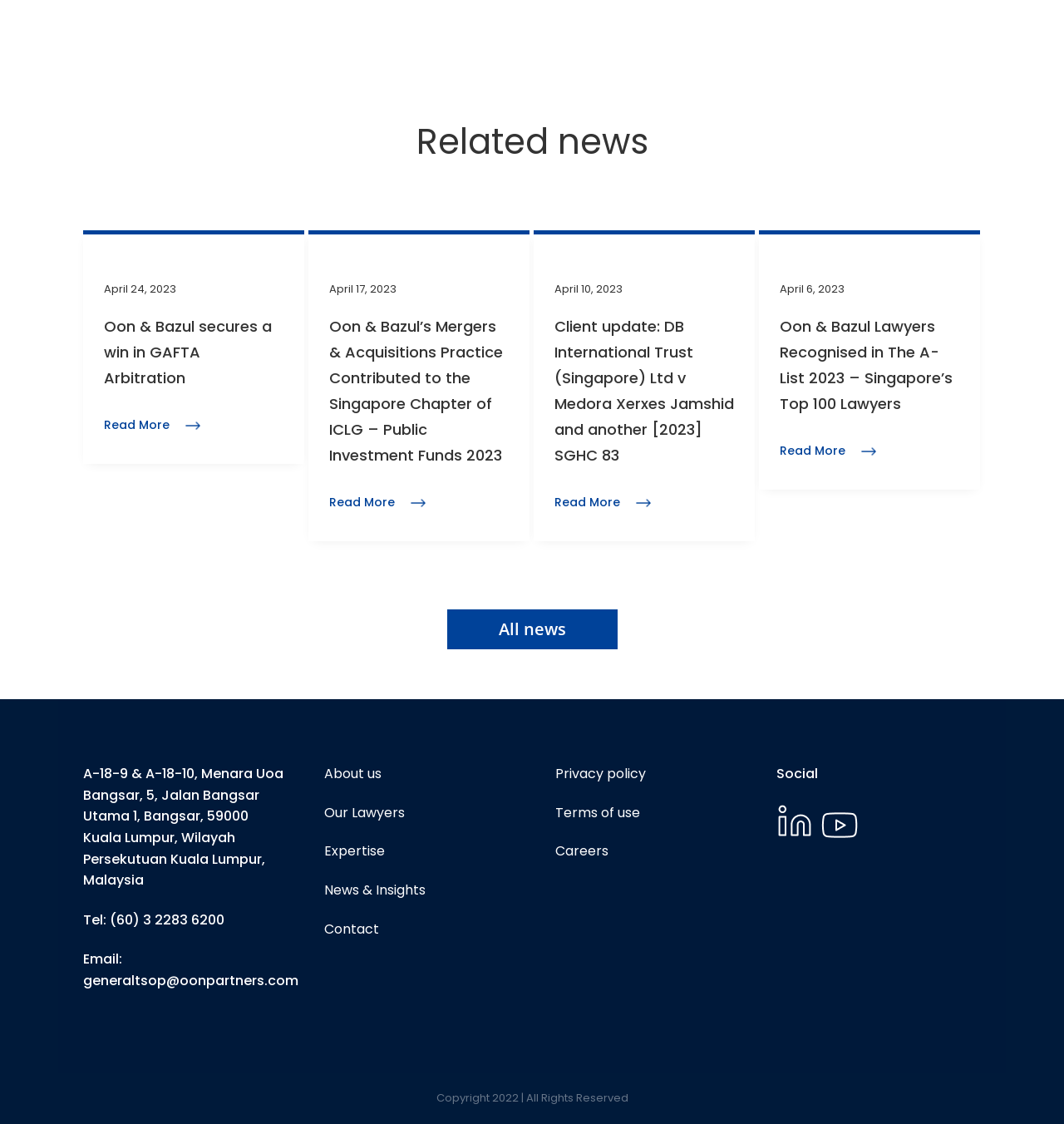Please find the bounding box coordinates of the element that must be clicked to perform the given instruction: "Send feedback about this product". The coordinates should be four float numbers from 0 to 1, i.e., [left, top, right, bottom].

None